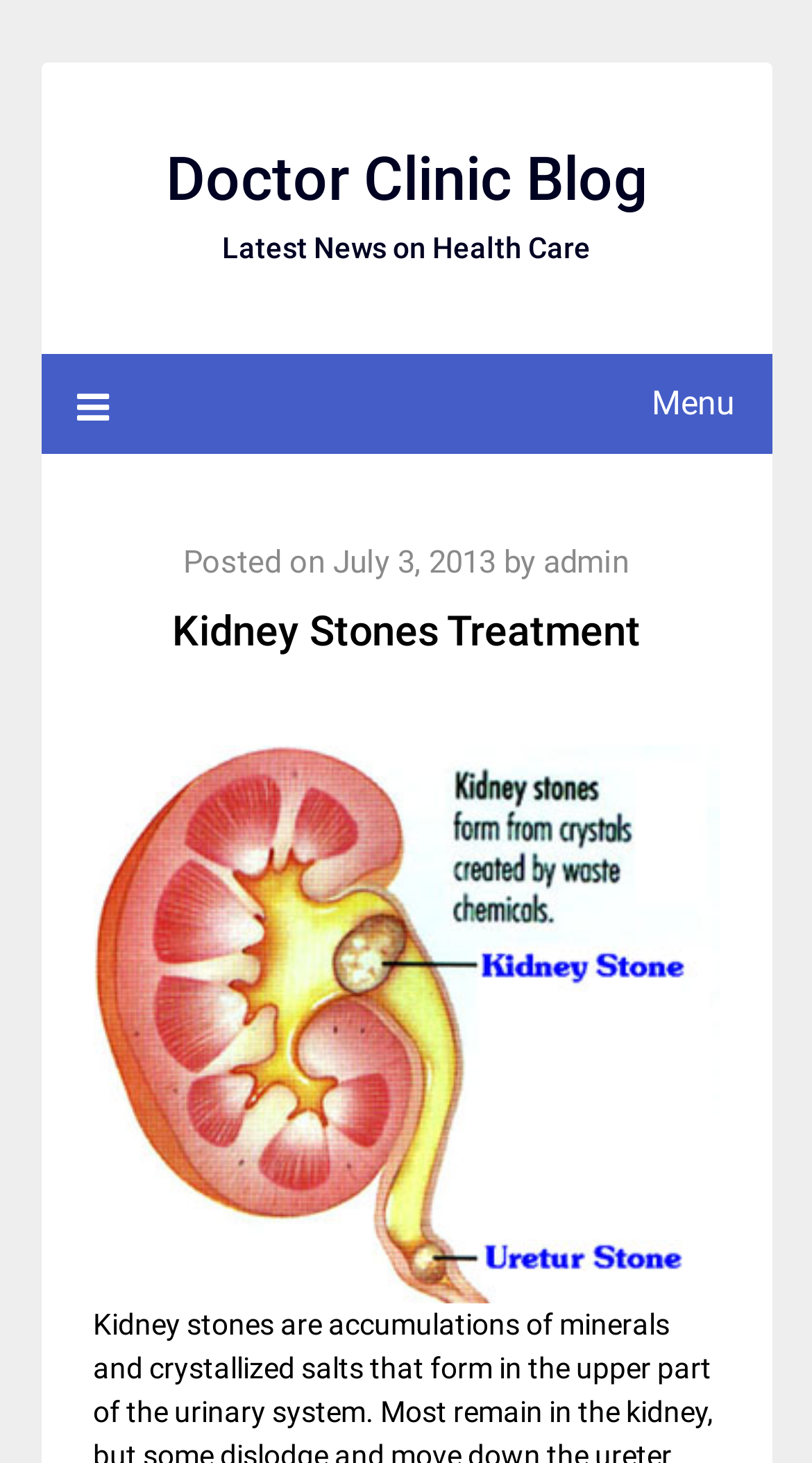Offer an in-depth caption of the entire webpage.

The webpage is about kidney stones treatment, with a focus on health care news. At the top left, there is a link to "Doctor Clinic Blog". Next to it, a static text "Latest News on Health Care" is displayed. 

On the top right, a menu icon is located, which is currently not expanded. When expanded, it reveals a header section with a heading "Kidney Stones Treatment" at the top. Below the heading, there is a posting information section, which includes a static text "Posted on", a link to the date "July 3, 2013", and a static text "by" followed by a link to the author "admin". 

Below the posting information section, a large image related to "Kidney Stones" is displayed, taking up most of the remaining space.